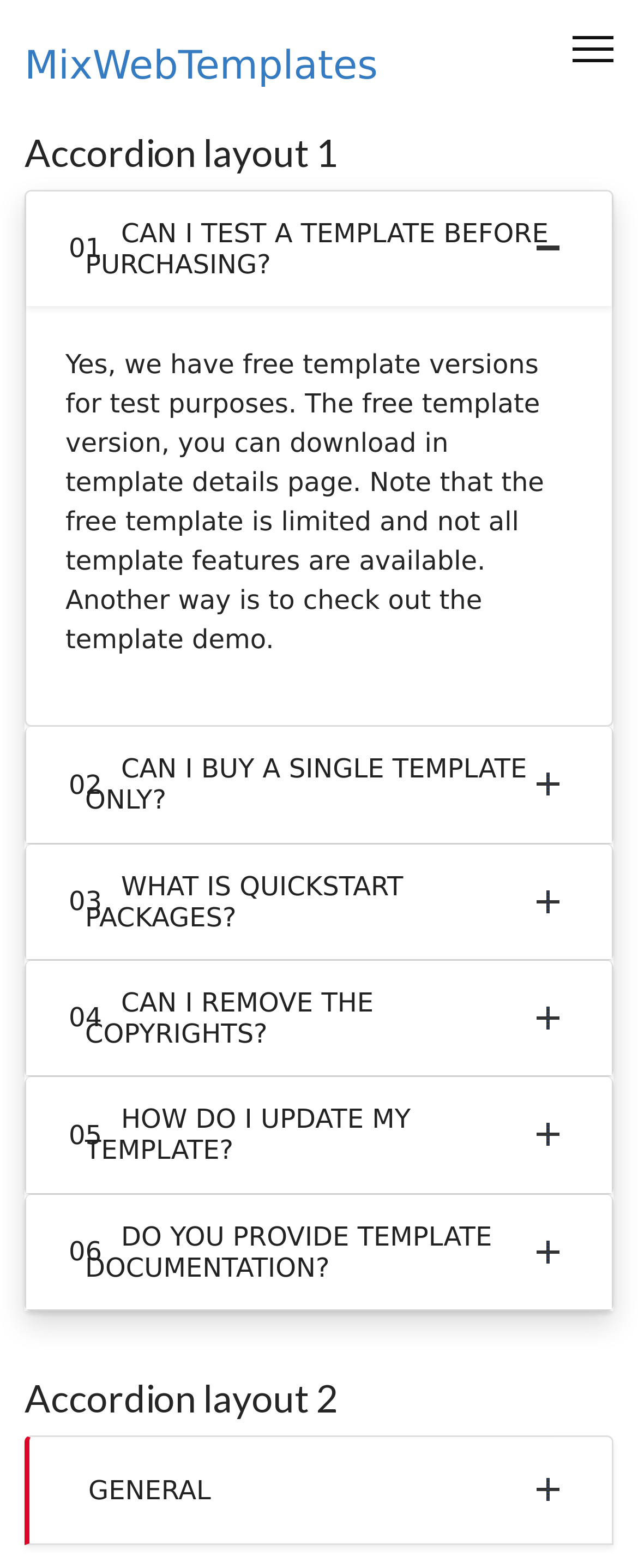Give a detailed overview of the webpage's appearance and contents.

The webpage is about Joomla extensions, specifically an FAQ page. At the top left, there is a link to "MixWebTemplates". On the top right, there is a link to "Menu". Below the top links, there are two headings, "Accordion layout 1" and "Accordion layout 2", which seem to be section titles.

The main content of the page is a list of questions and answers. The questions are presented as headings, and each question has a corresponding button that can be expanded to reveal the answer. The questions include "CAN I TEST A TEMPLATE BEFORE PURCHASING?", "CAN I BUY A SINGLE TEMPLATE ONLY?", "WHAT IS QUICKSTART PACKAGES?", "CAN I REMOVE THE COPYRIGHTS?", "HOW DO I UPDATE MY TEMPLATE?", and "DO YOU PROVIDE TEMPLATE DOCUMENTATION?". 

The answers to these questions are presented in paragraphs below each question. For example, the answer to "CAN I TEST A TEMPLATE BEFORE PURCHASING?" explains that there are free template versions available for testing, but with limited features. 

At the bottom of the page, there is another section titled "GENERAL", which also has a button that can be expanded to reveal its content.